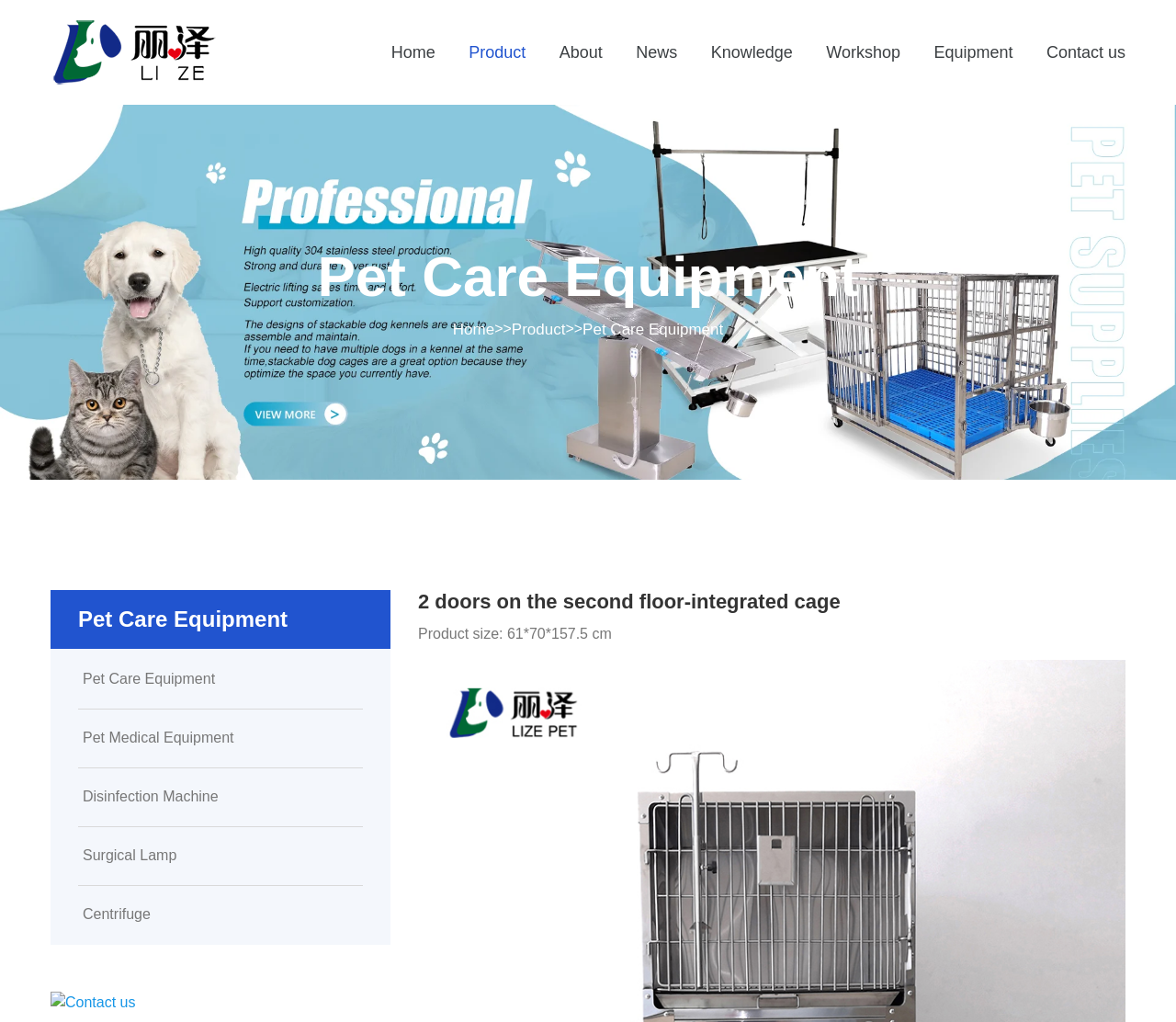Describe all the visual and textual components of the webpage comprehensively.

This webpage is about a product from a pet care equipment supplier. At the top left, there is a company logo and a link to the company's homepage, "Shandong Lize Pet Products Co., Ltd". 

On the top navigation bar, there are several links to different sections of the website, including "Home", "Product", "About", "News", "Knowledge", "Workshop", "Equipment", and "Contact us". 

Below the navigation bar, there is a large heading that reads "Pet Care Equipment". 

On the left side, there is a breadcrumb navigation menu that shows the current page's location in the website's hierarchy. It consists of links to "Home", "Product", and "Pet Care Equipment". 

In the main content area, there is a heading that reads "2 doors on the second floor-integrated cage". Below this heading, there is a product description that starts with "Product size: 61*70*157.5 cm". 

On the right side, there are several links to different product categories, including "Pet Care Equipment", "Pet Medical Equipment", "Disinfection Machine", "Surgical Lamp", and "Centrifuge". 

At the bottom right, there is a "Contact us" link with an accompanying image.